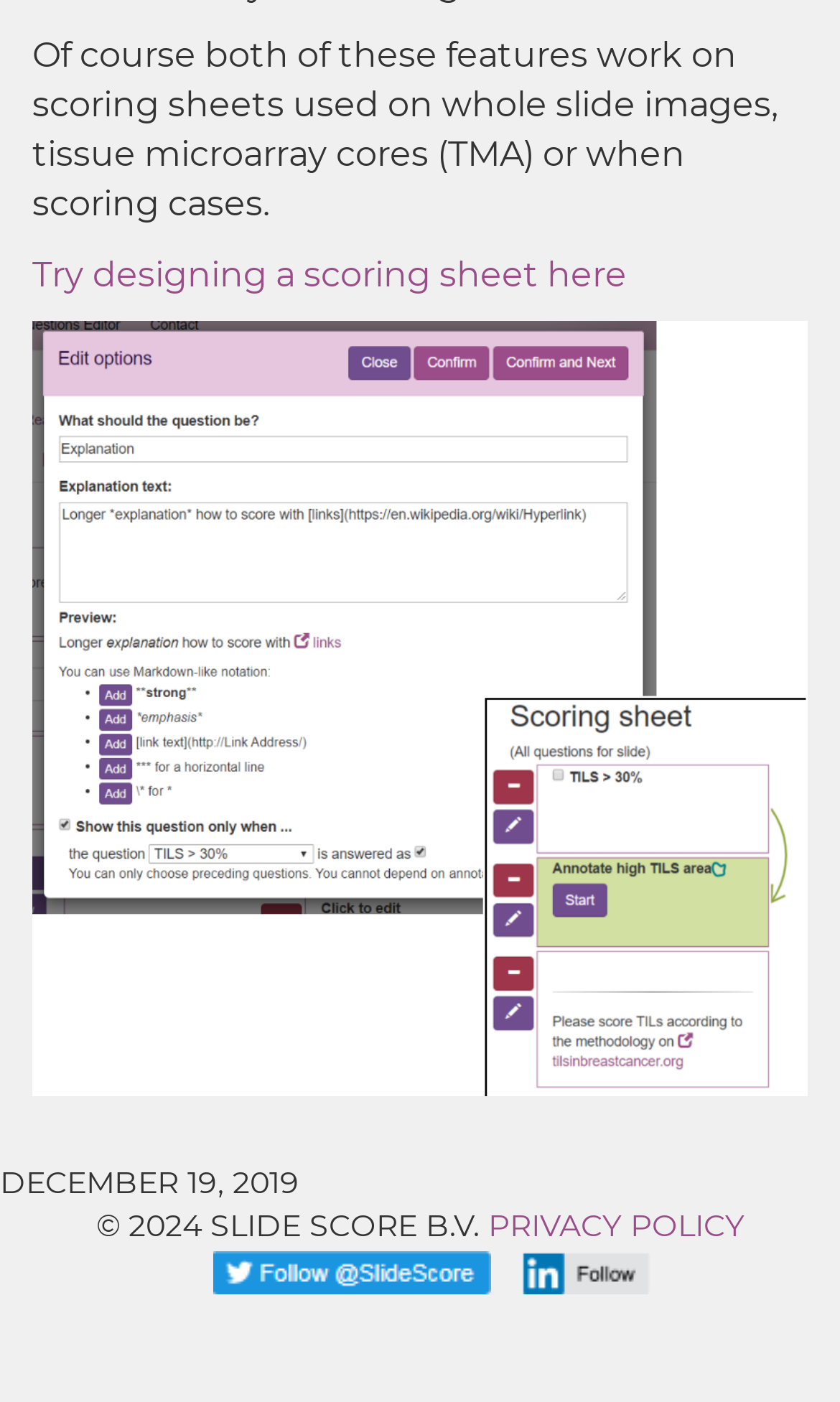For the following element description, predict the bounding box coordinates in the format (top-left x, top-left y, bottom-right x, bottom-right y). All values should be floating point numbers between 0 and 1. Description: alt="Follow us on Linked IN"

[0.619, 0.892, 0.773, 0.919]